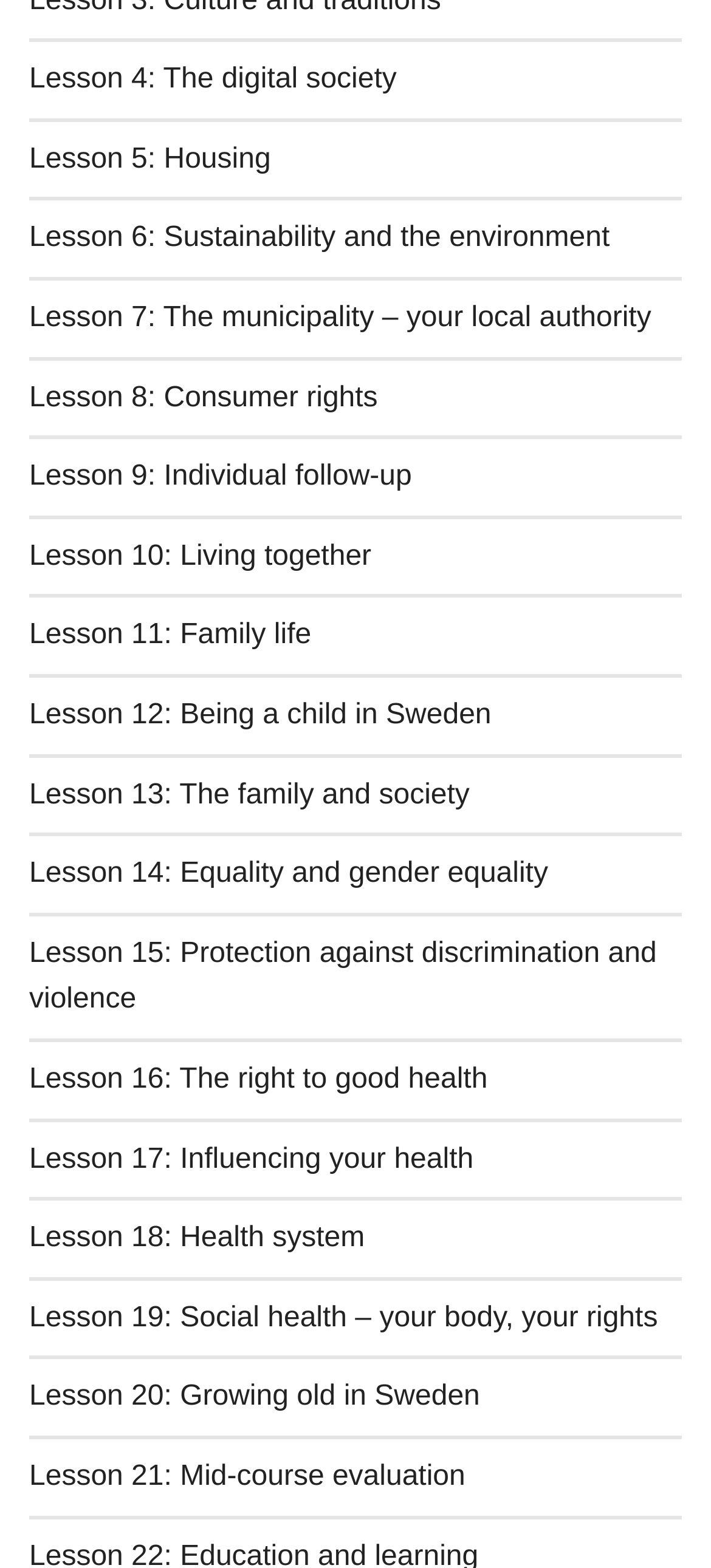Is there a lesson about family life?
Provide a detailed answer to the question, using the image to inform your response.

I searched the webpage and found a link titled 'Lesson 11: Family life', which suggests that there is a lesson about family life.